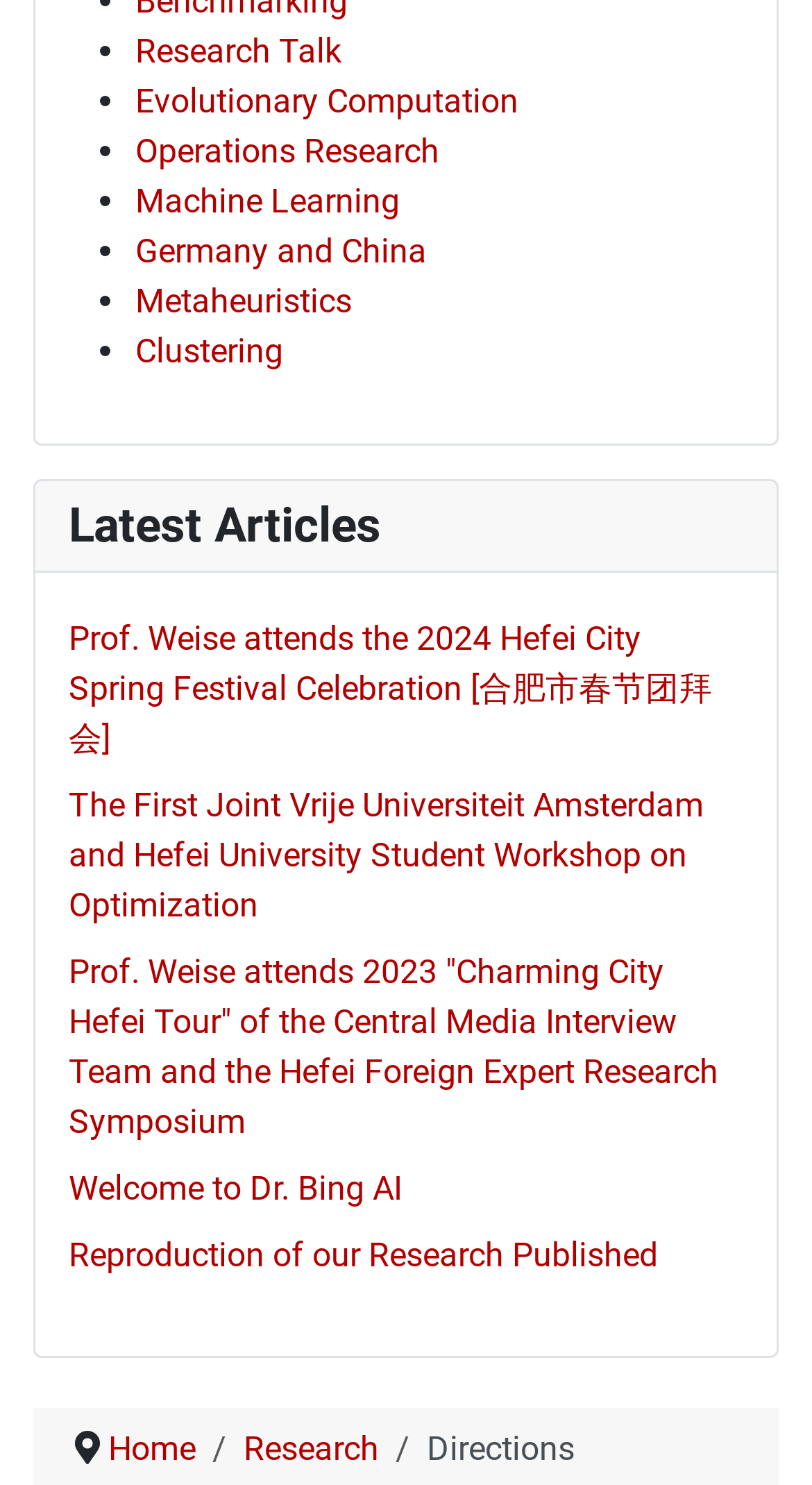Look at the image and answer the question in detail:
How many articles are listed under 'Latest Articles'?

There are 5 articles listed under 'Latest Articles' which is a heading element located at the middle of the webpage, indicated by the bounding box coordinates [0.044, 0.323, 0.956, 0.386]. The articles are listed as link elements below the heading, and there are 5 of them.